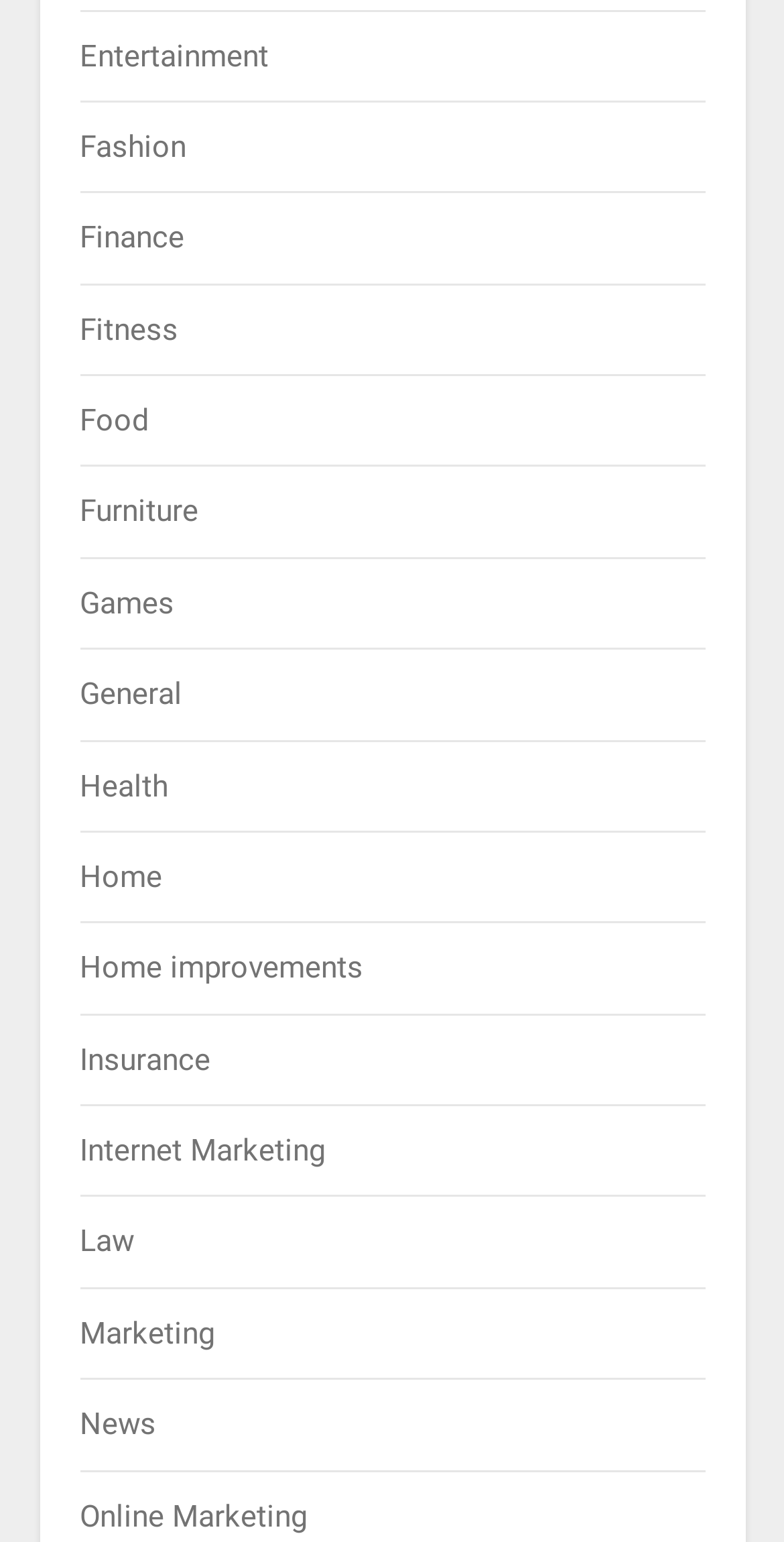Please respond to the question with a concise word or phrase:
What categories are listed on the webpage?

Multiple categories